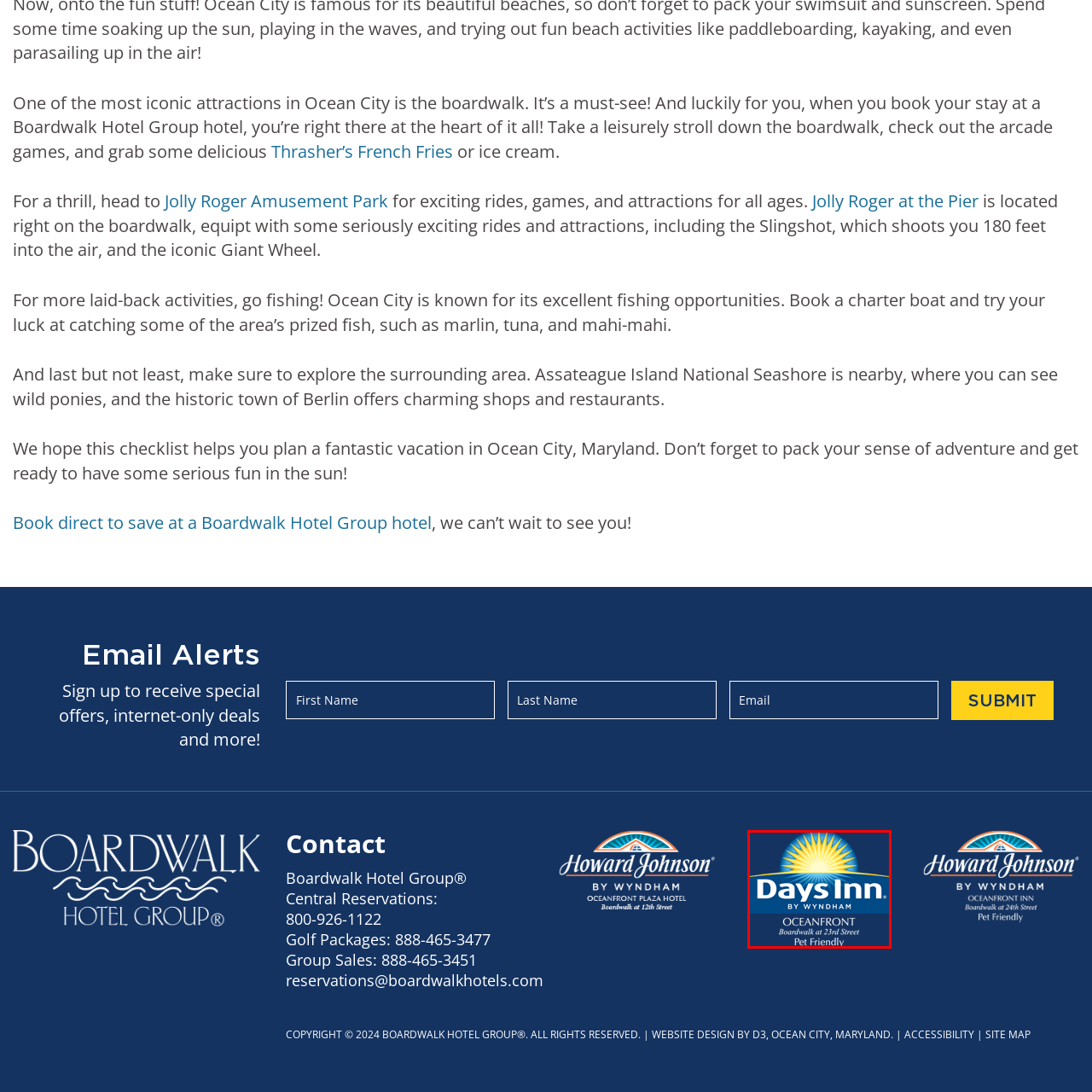What is the color of the background in the logo? Study the image bordered by the red bounding box and answer briefly using a single word or a phrase.

Rich blue